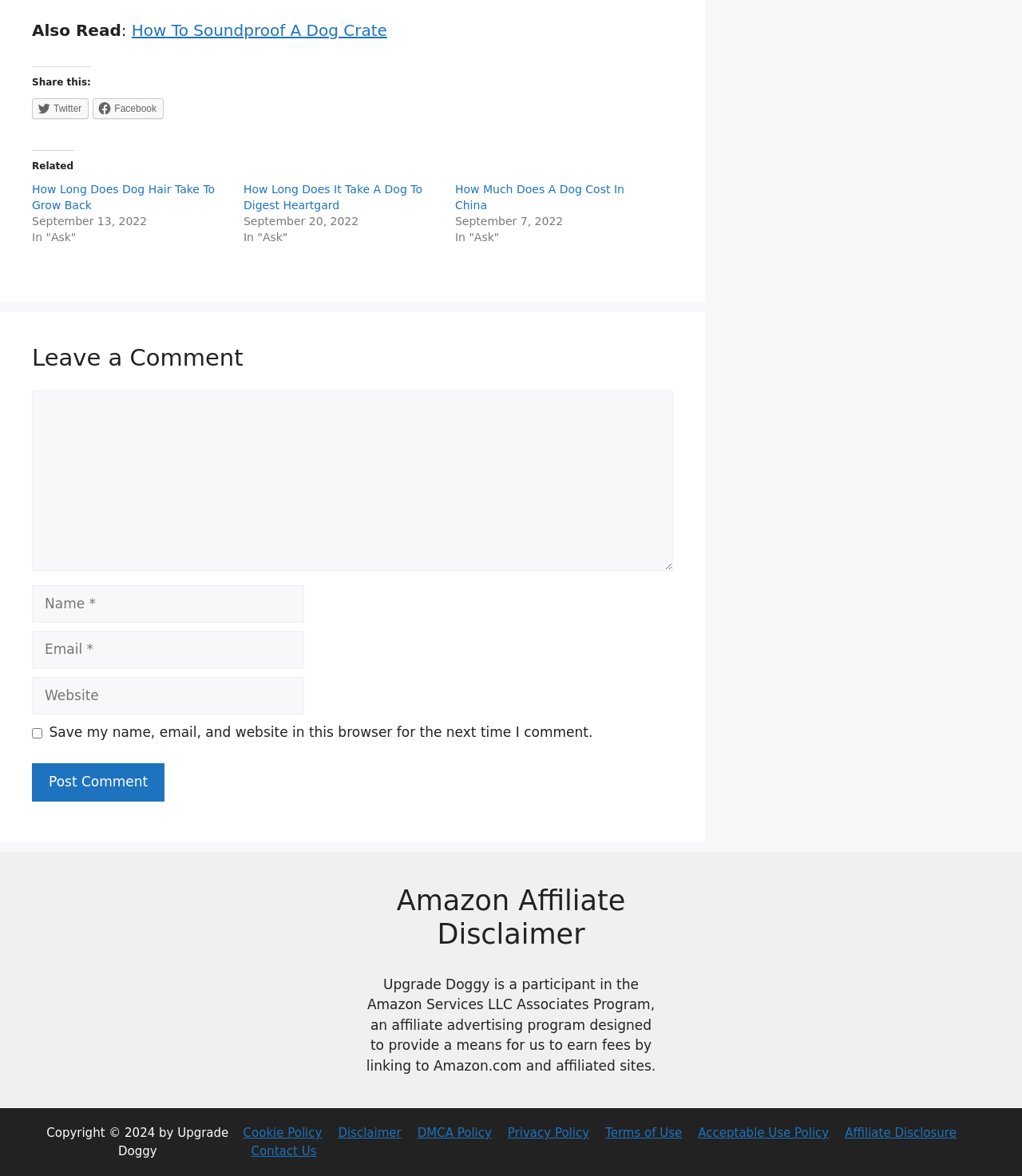Identify the bounding box coordinates for the UI element mentioned here: "DMCA Policy". Provide the coordinates as four float values between 0 and 1, i.e., [left, top, right, bottom].

[0.408, 0.957, 0.481, 0.97]